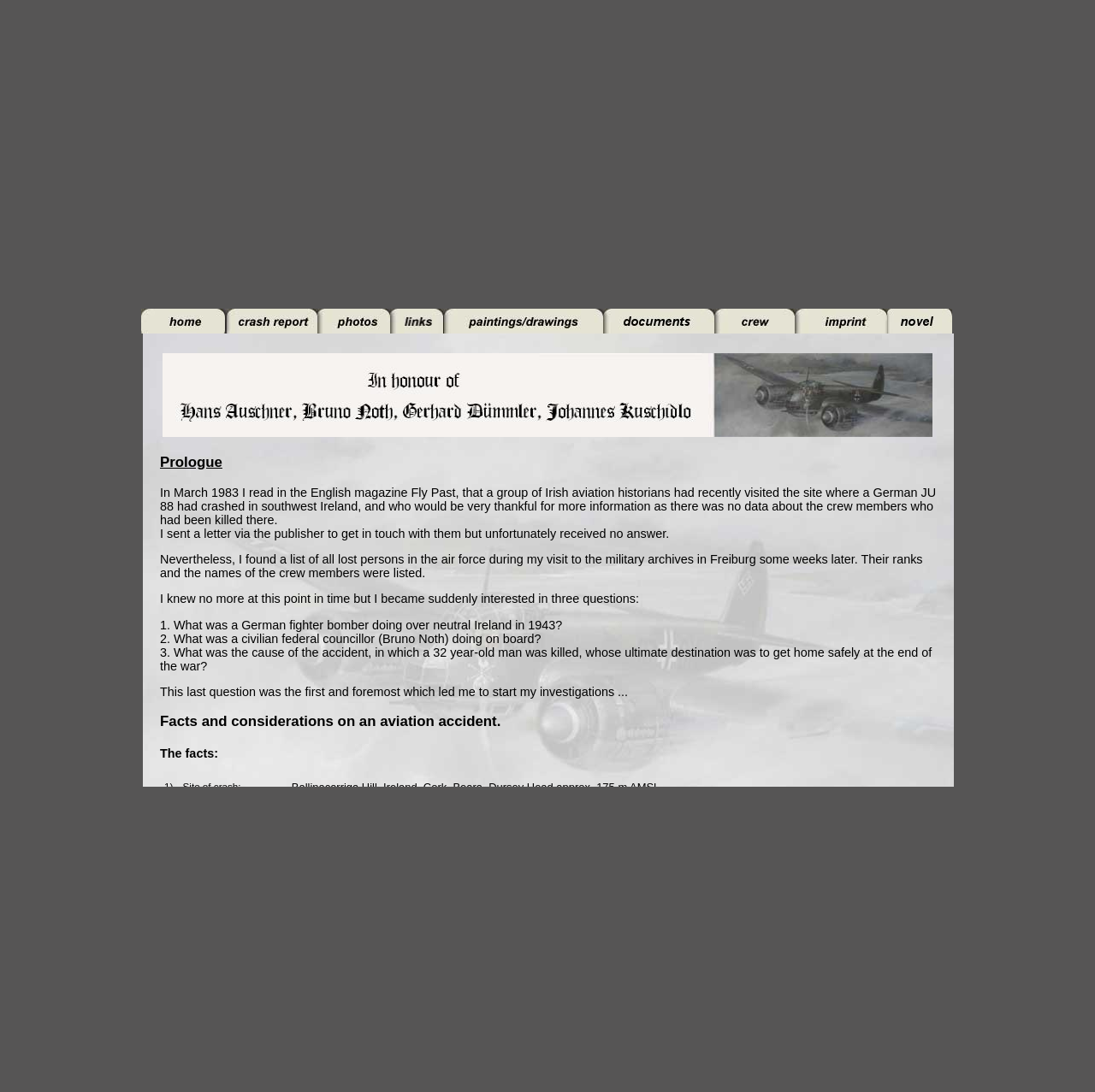Locate the UI element described by name="kre02" and provide its bounding box coordinates. Use the format (top-left x, top-left y, bottom-right x, bottom-right y) with all values as floating point numbers between 0 and 1.

[0.205, 0.294, 0.291, 0.307]